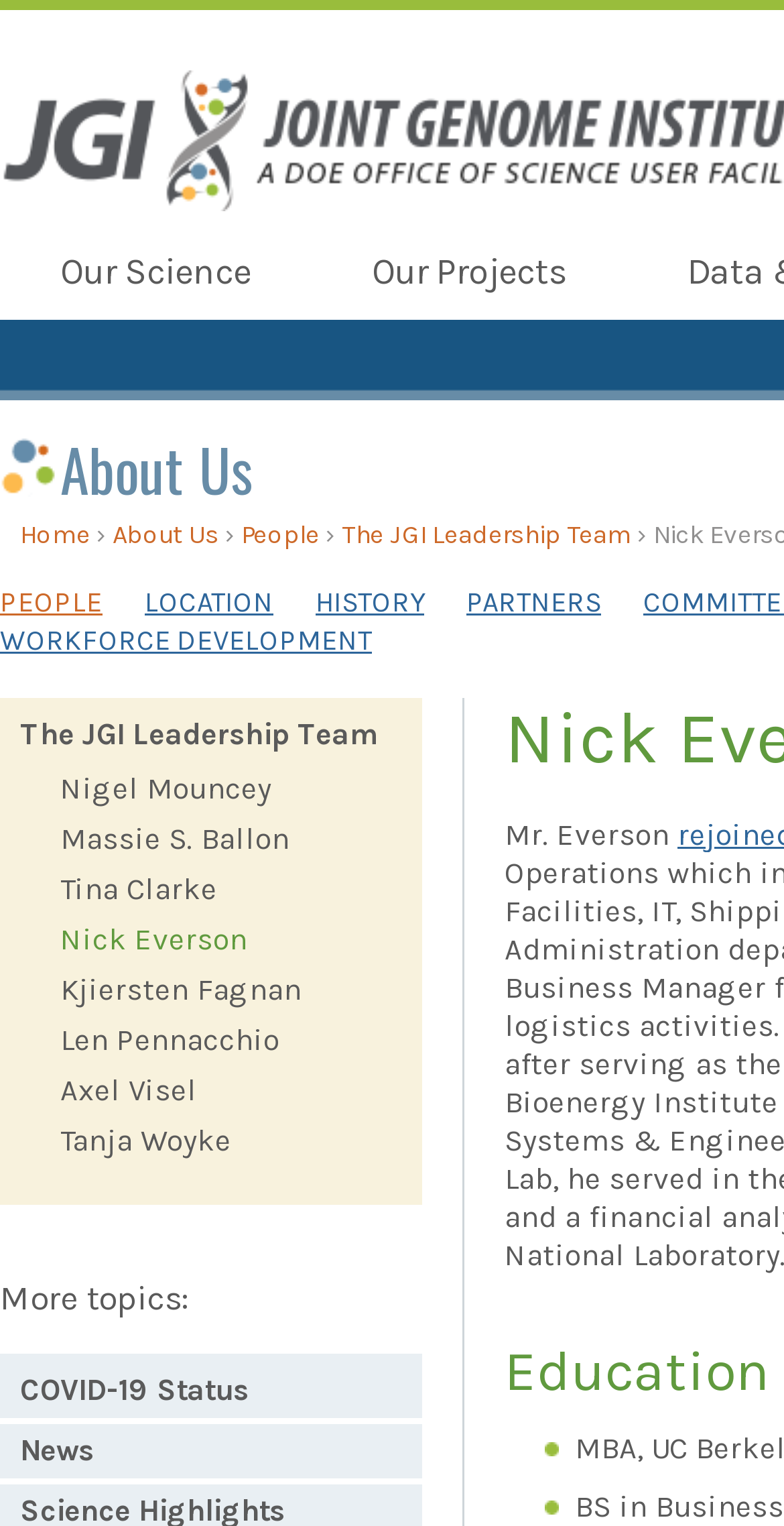Who are the other members of The JGI Leadership Team?
Answer the question with just one word or phrase using the image.

Nigel Mouncey, Massie S. Ballon, Tina Clarke, Kjiersten Fagnan, Len Pennacchio, Axel Visel, Tanja Woyke